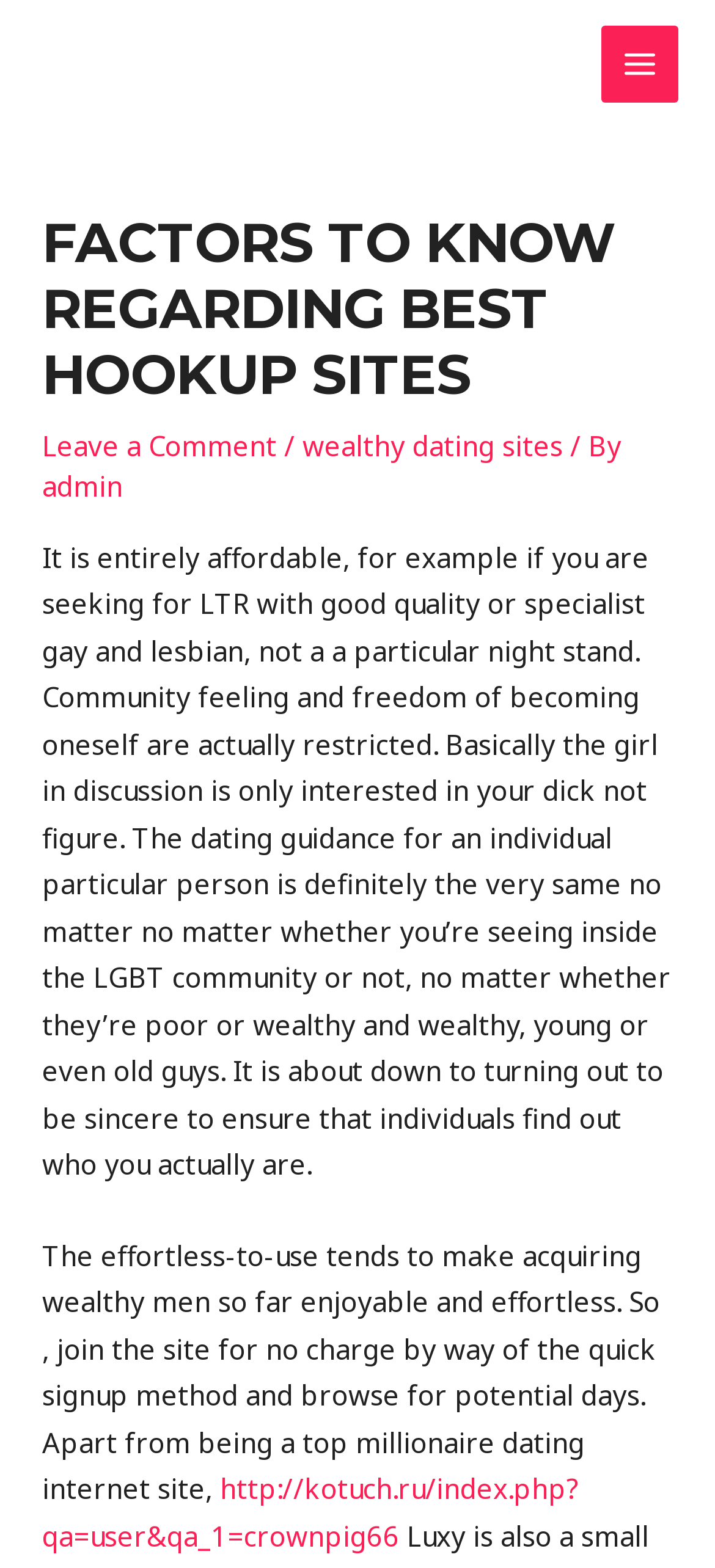What is the purpose of the website?
Answer the question using a single word or phrase, according to the image.

To find wealthy men